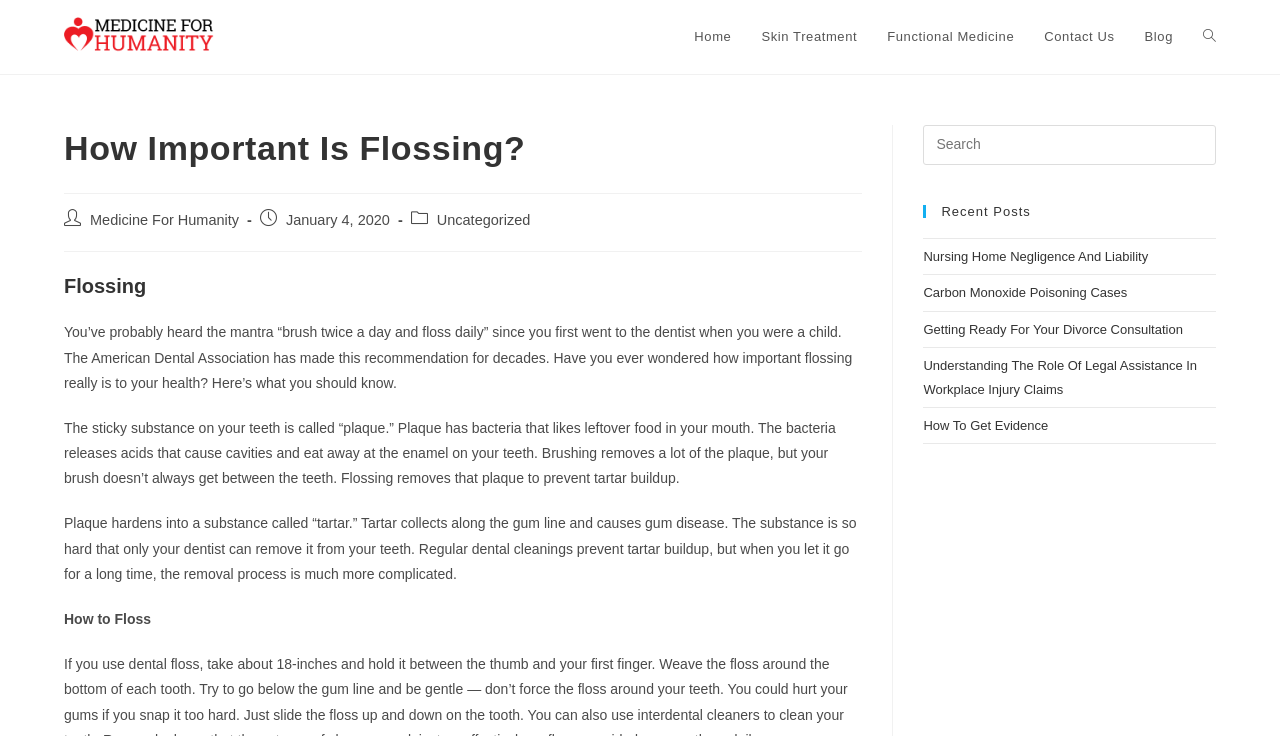Specify the bounding box coordinates of the area that needs to be clicked to achieve the following instruction: "Search this website".

[0.721, 0.17, 0.95, 0.224]